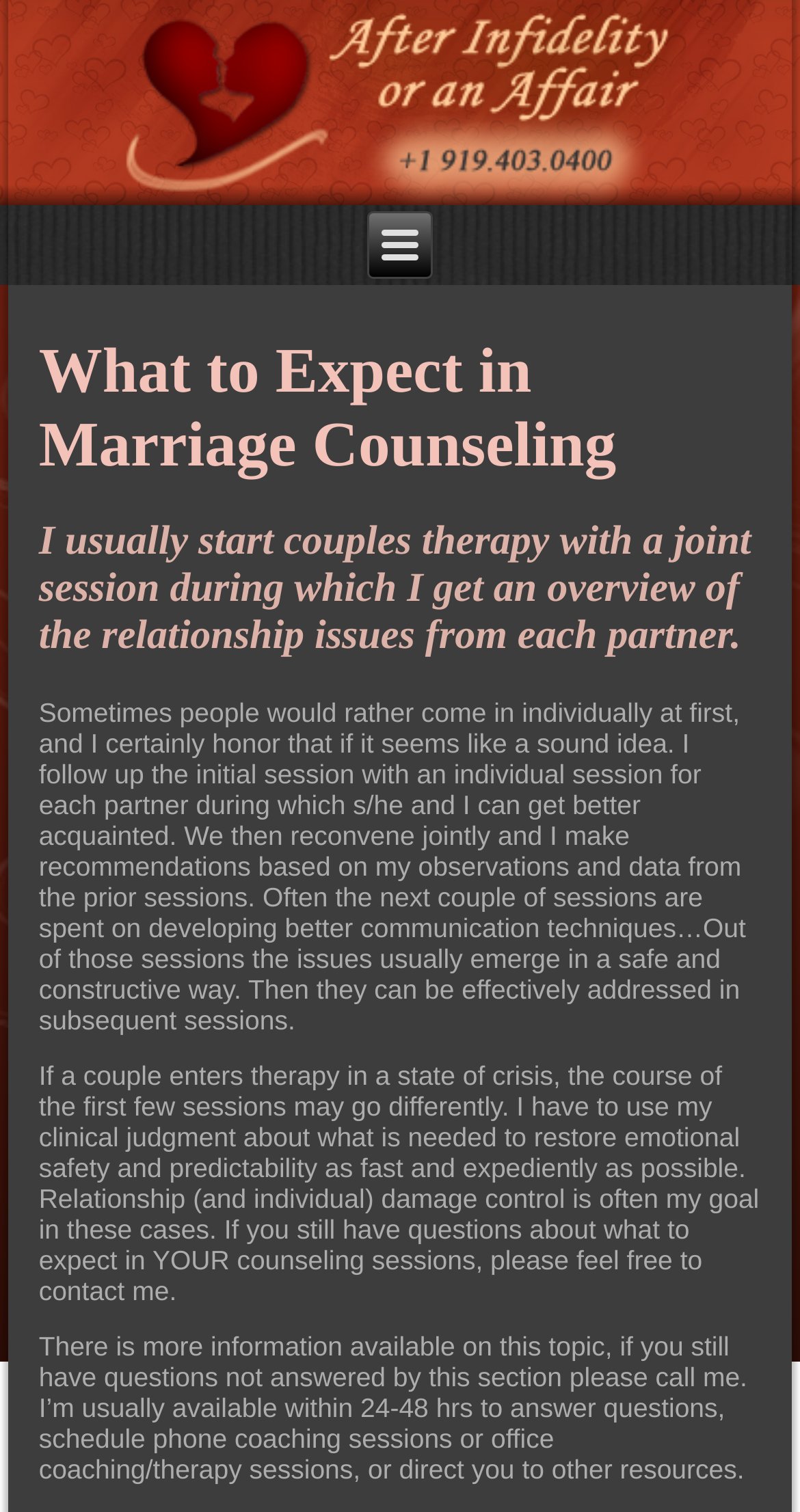Find and generate the main title of the webpage.

What to Expect in Marriage Counseling